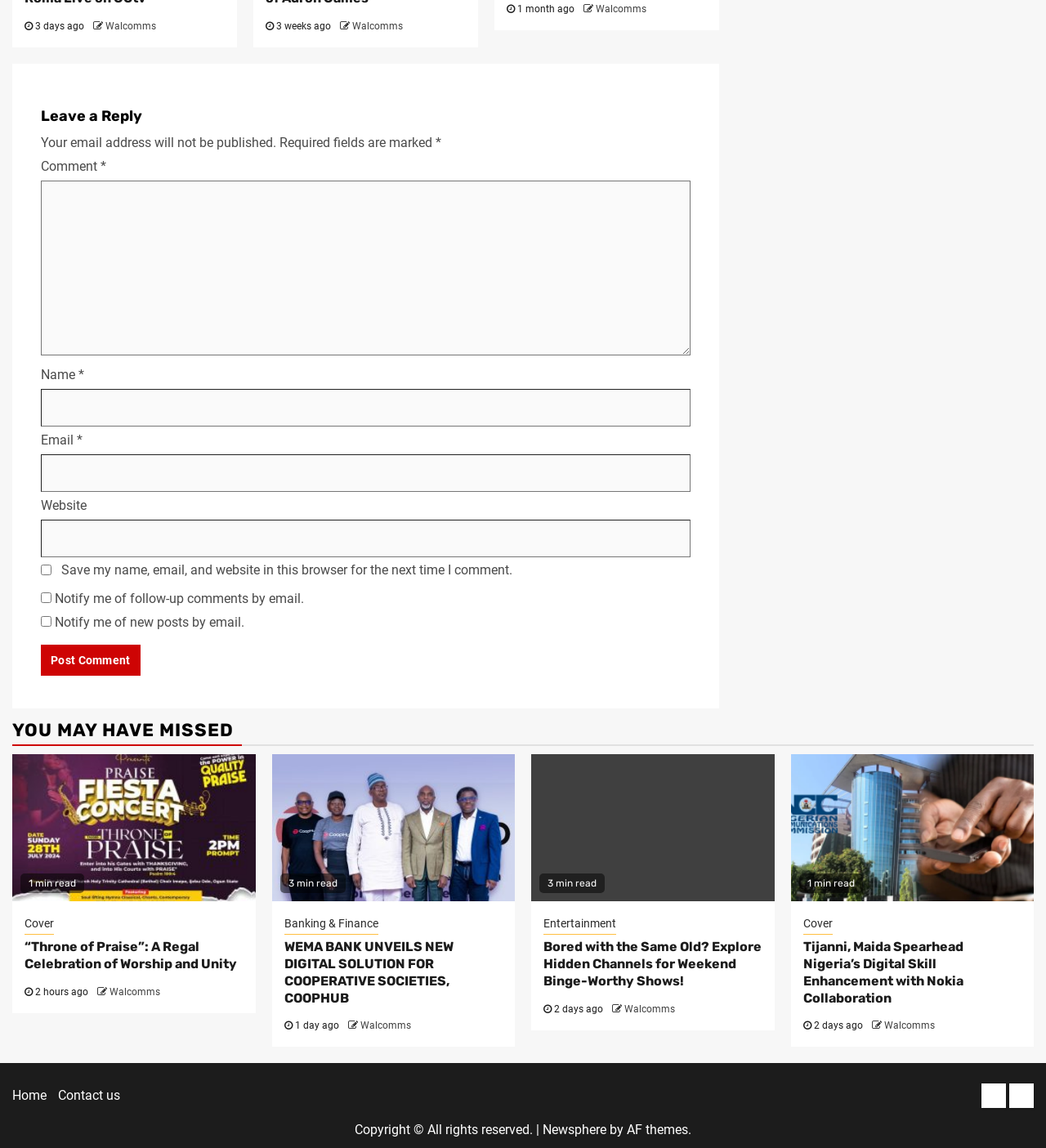Use a single word or phrase to answer the question: 
What is the copyright information at the bottom of the webpage?

All rights reserved